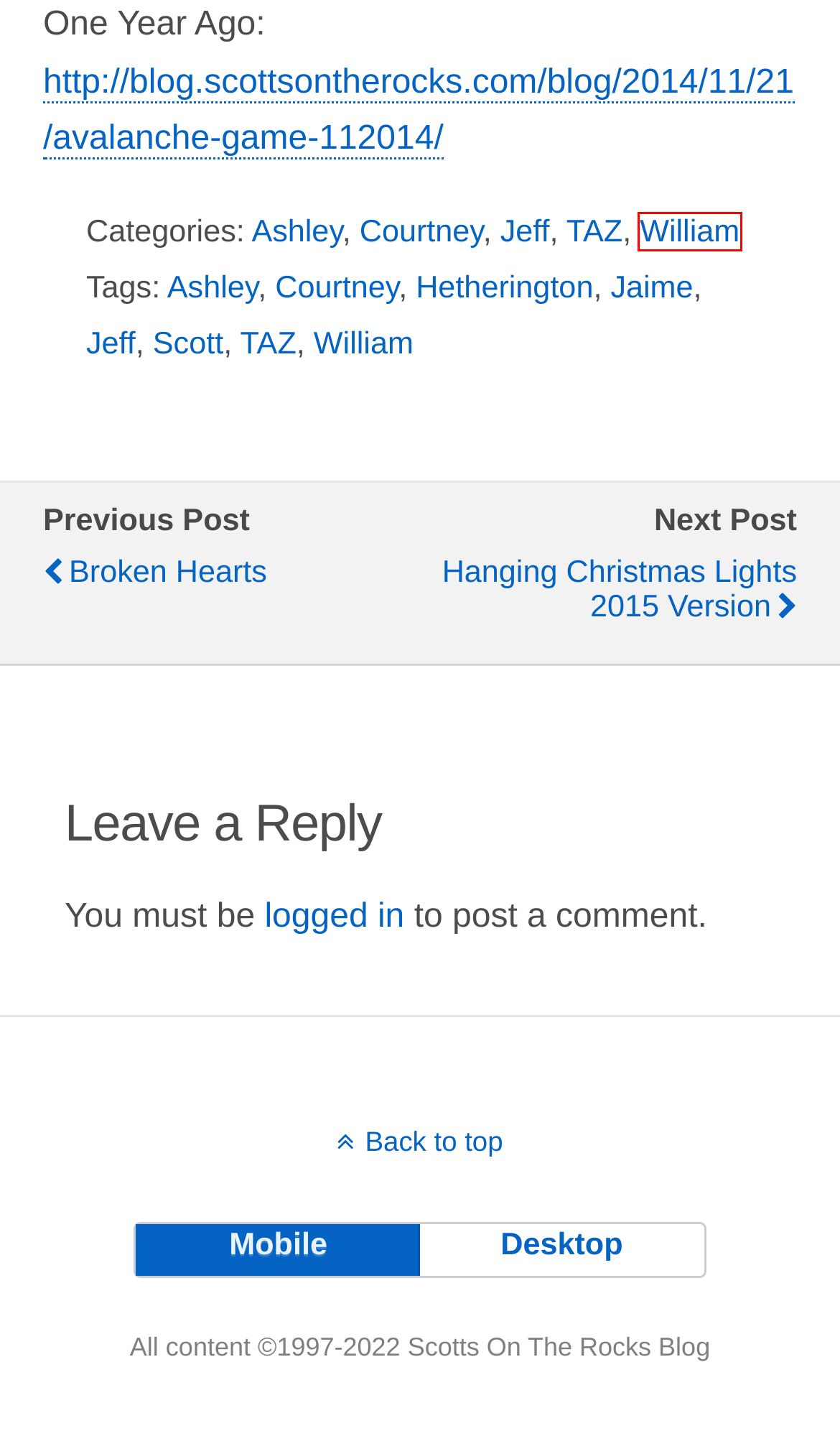Review the webpage screenshot provided, noting the red bounding box around a UI element. Choose the description that best matches the new webpage after clicking the element within the bounding box. The following are the options:
A. La Fogata Dinner with Leung’s 05/09/15 - Scotts On The Rocks Blog
B. Courtney - Scotts On The Rocks Blog
C. Jeff - Scotts On The Rocks Blog
D. Posts - Scotts On The Rocks Blog
E. Avalanche Game 11/20/14 - Scotts On The Rocks Blog
F. TAZ - Scotts On The Rocks Blog
G. Ashley - Scotts On The Rocks Blog
H. William - Scotts On The Rocks Blog

H